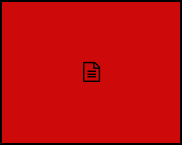Explain what is happening in the image with elaborate details.

The image features a simple graphic consisting of a small, outlined document icon set against a striking red background. This emblem seems to symbolize a placeholder for content or an article, perhaps intended to draw attention to upcoming or featured information. The document is depicted with a corner folded down, adding a touch of dimension and a sense of familiarity, suggesting that it's something viewers can expect to interact with or learn more about. This visual element aligns with the theme of informative articles about craft beer and local events, enhancing the user experience by indicating where new content might be found.